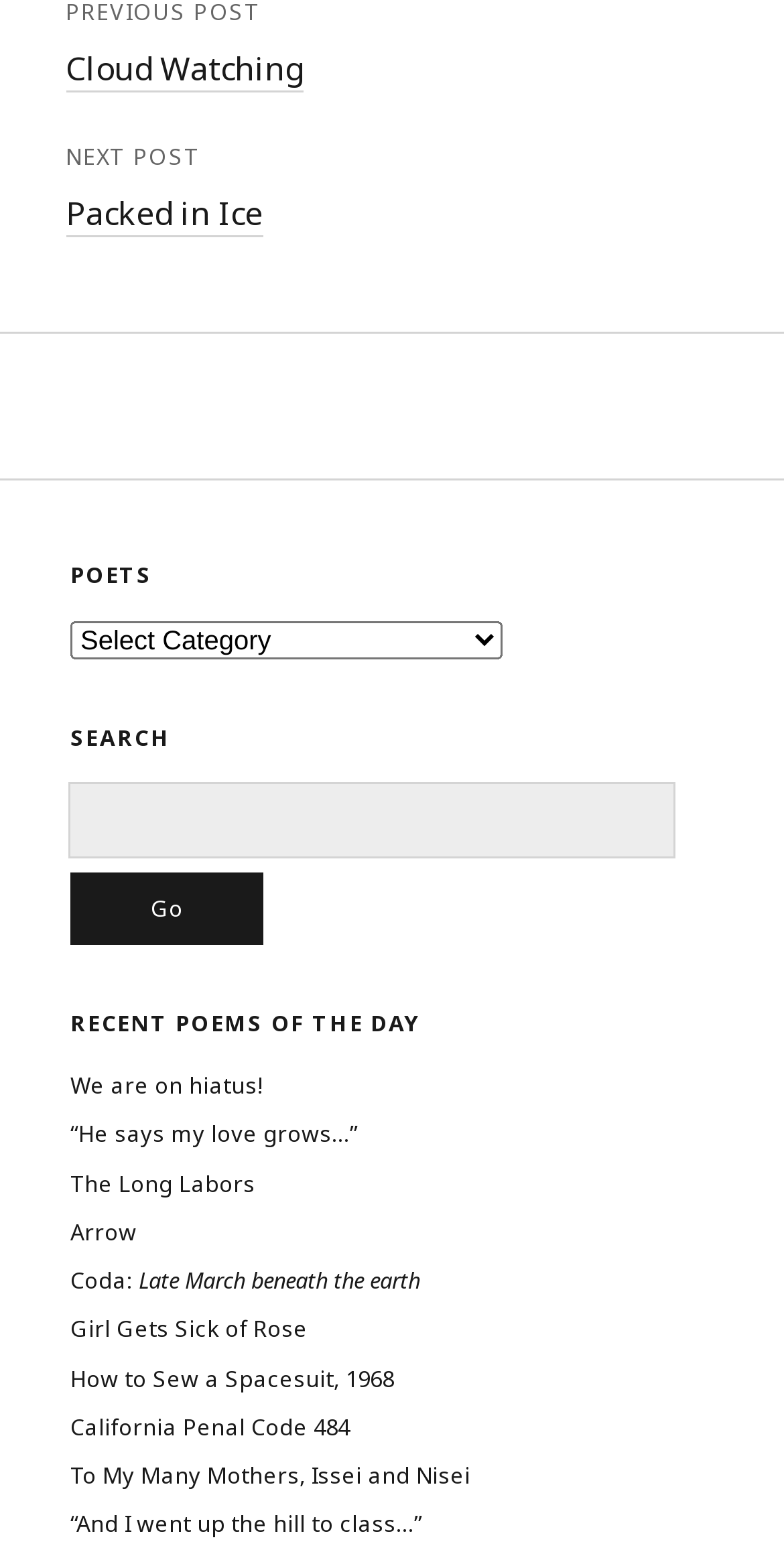Please specify the bounding box coordinates of the clickable region necessary for completing the following instruction: "Read 'We are on hiatus!' poem". The coordinates must consist of four float numbers between 0 and 1, i.e., [left, top, right, bottom].

[0.09, 0.688, 0.336, 0.708]